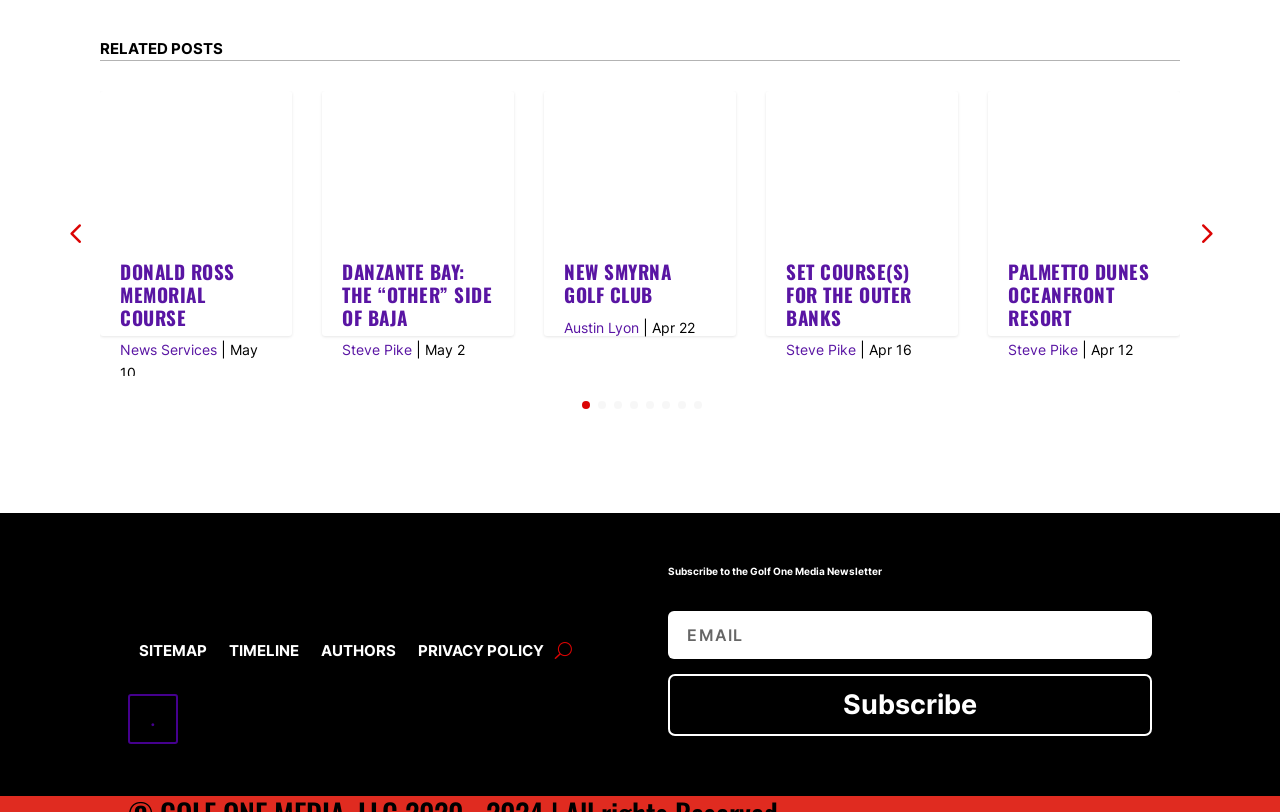Please identify the bounding box coordinates of where to click in order to follow the instruction: "Click on the 'RELATED POSTS' link".

[0.078, 0.048, 0.174, 0.071]